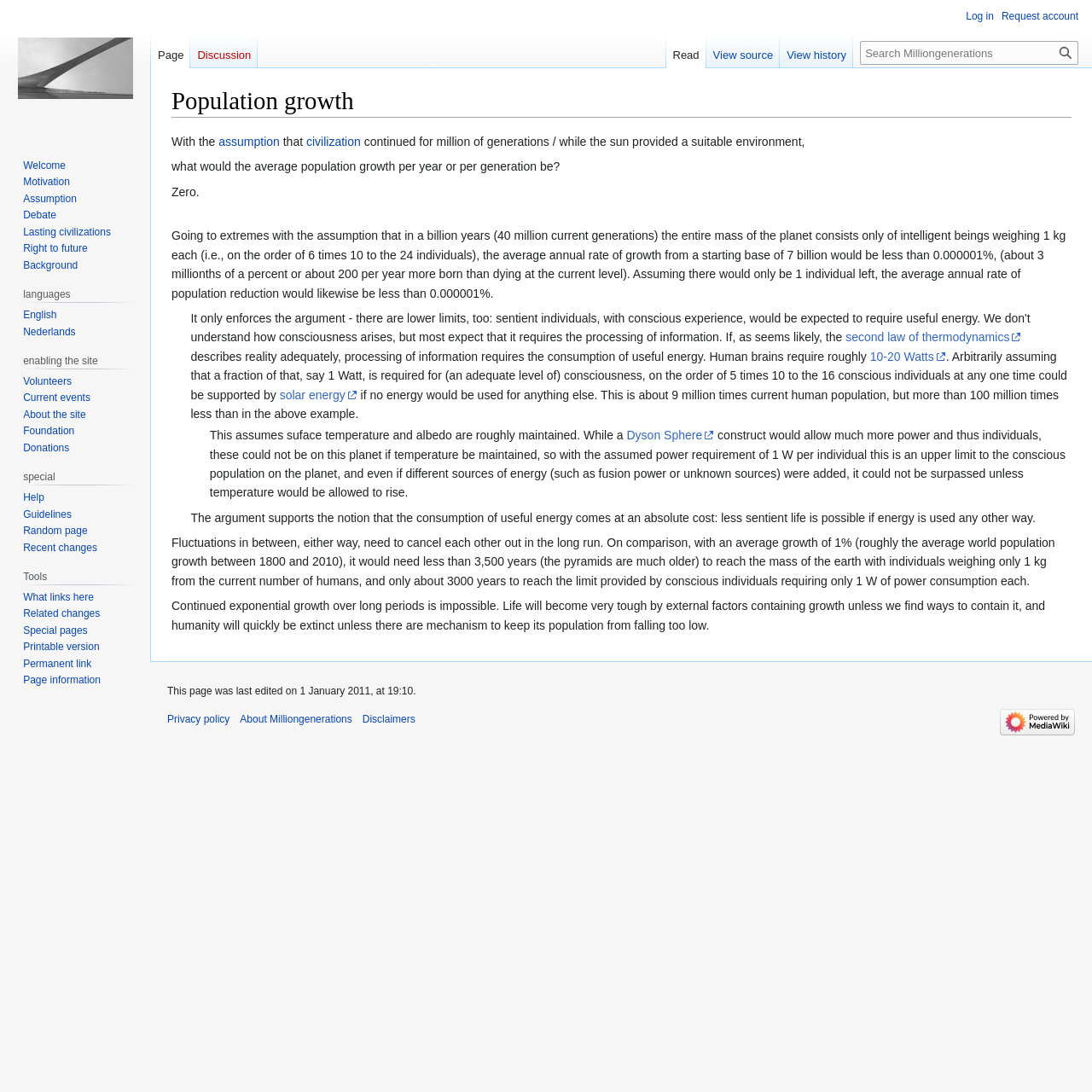Use the details in the image to answer the question thoroughly: 
What is the assumption made about civilization?

The assumption made about civilization is that it will continue for million of generations, as stated in the sentence 'With the assumption that civilization continued for million of generations...'.